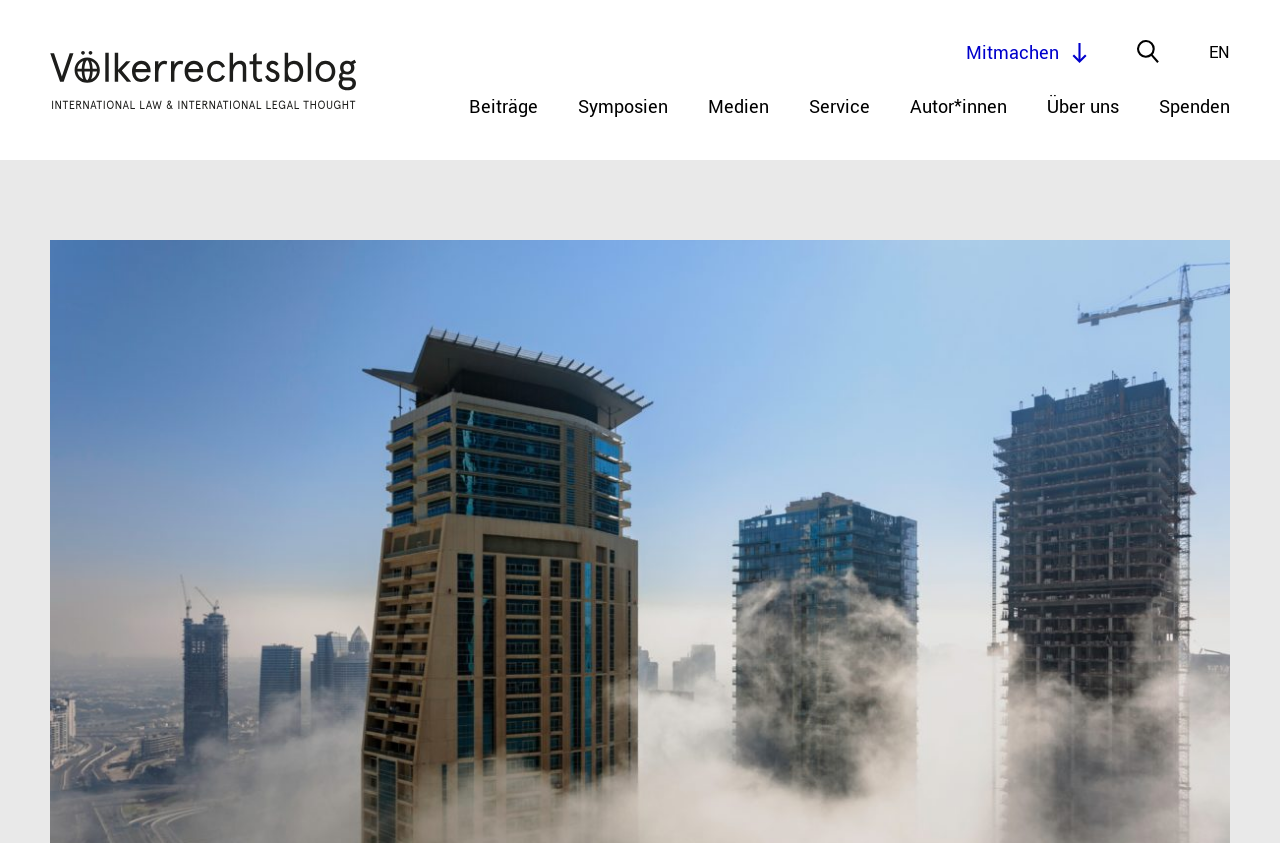Respond to the question below with a concise word or phrase:
Is the language switcher available?

Yes